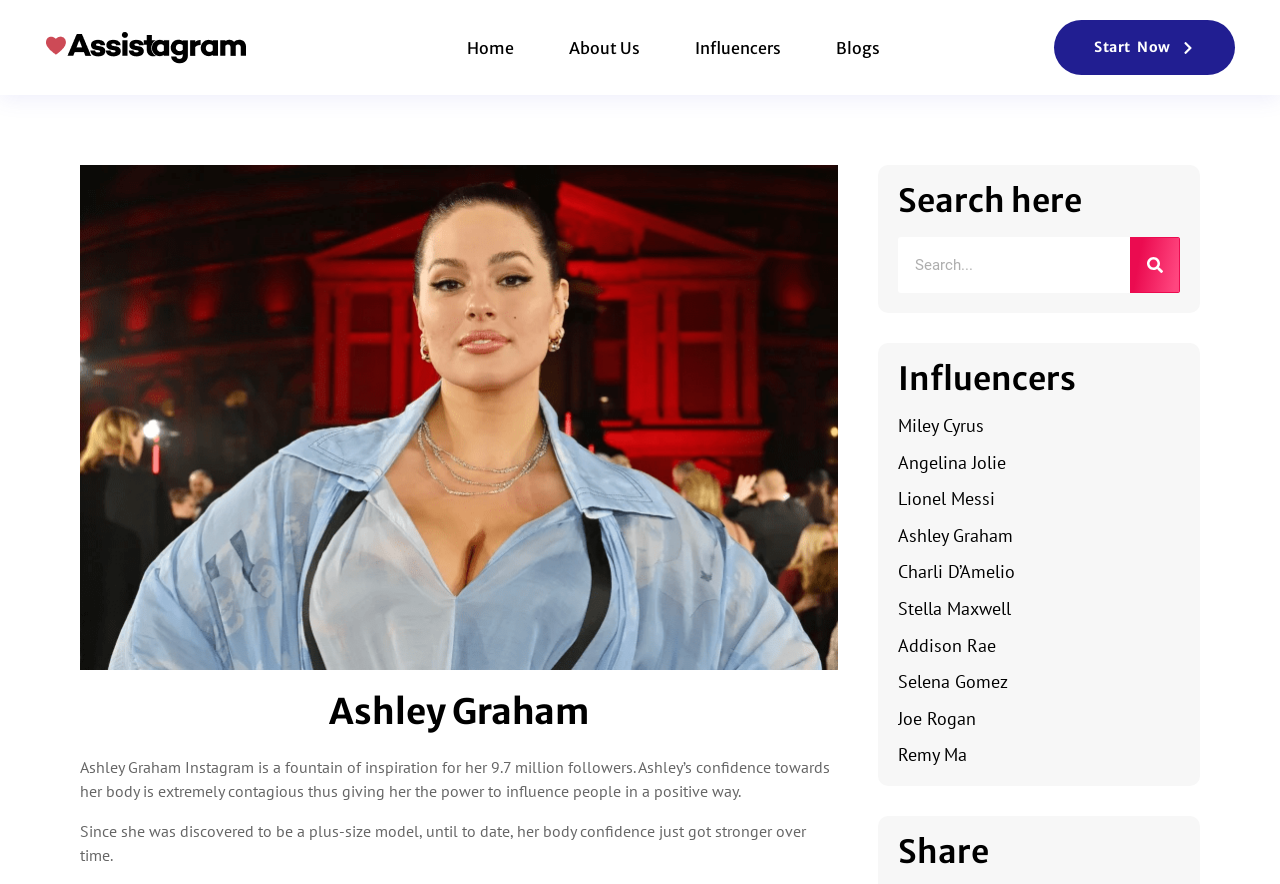What is Ashley Graham's profession?
Refer to the image and provide a detailed answer to the question.

Based on the webpage content, Ashley Graham is described as a plus-size model, which indicates her profession.